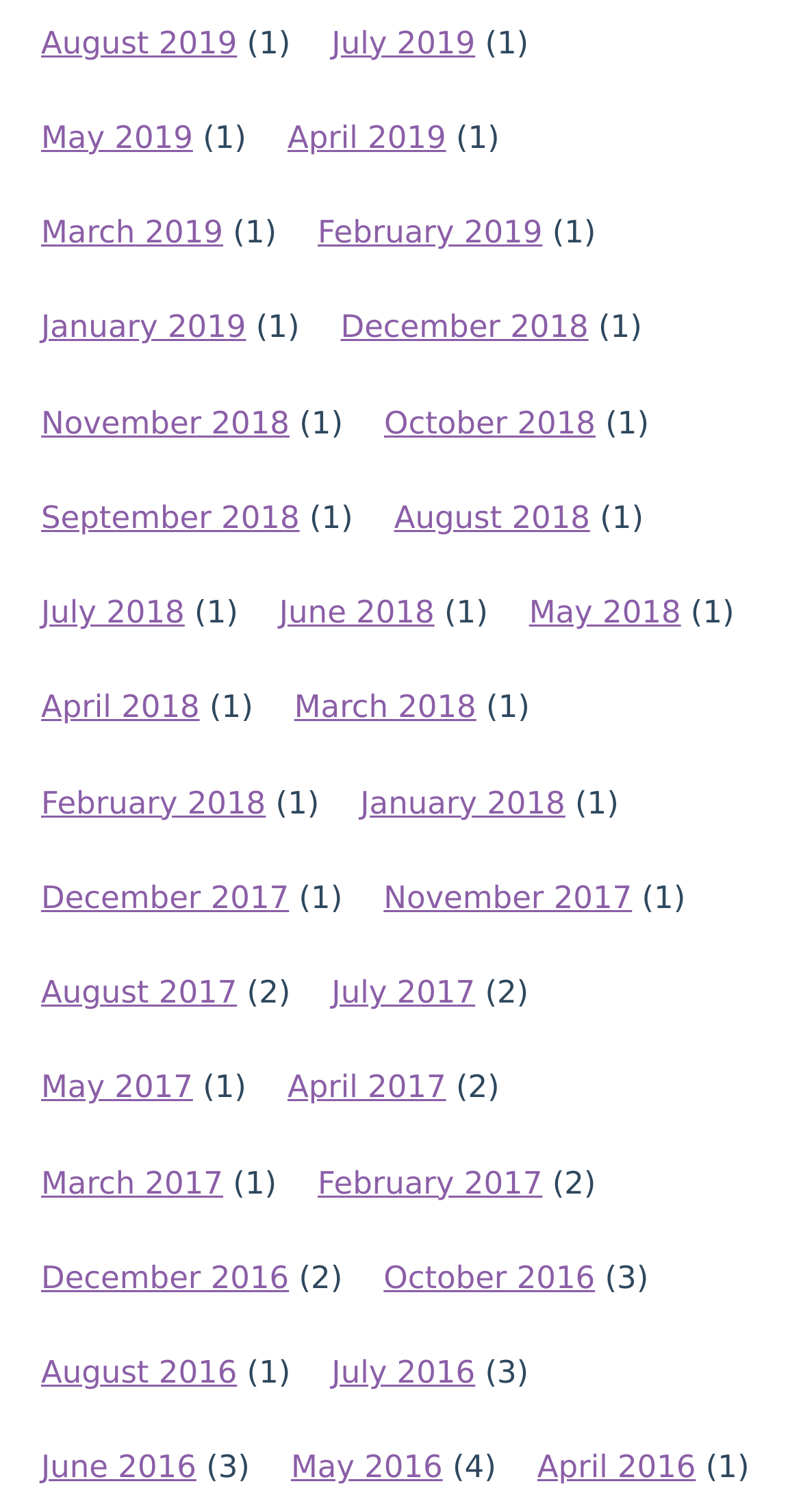Using the provided description: "October 2018", find the bounding box coordinates of the corresponding UI element. The output should be four float numbers between 0 and 1, in the format [left, top, right, bottom].

[0.479, 0.267, 0.744, 0.292]